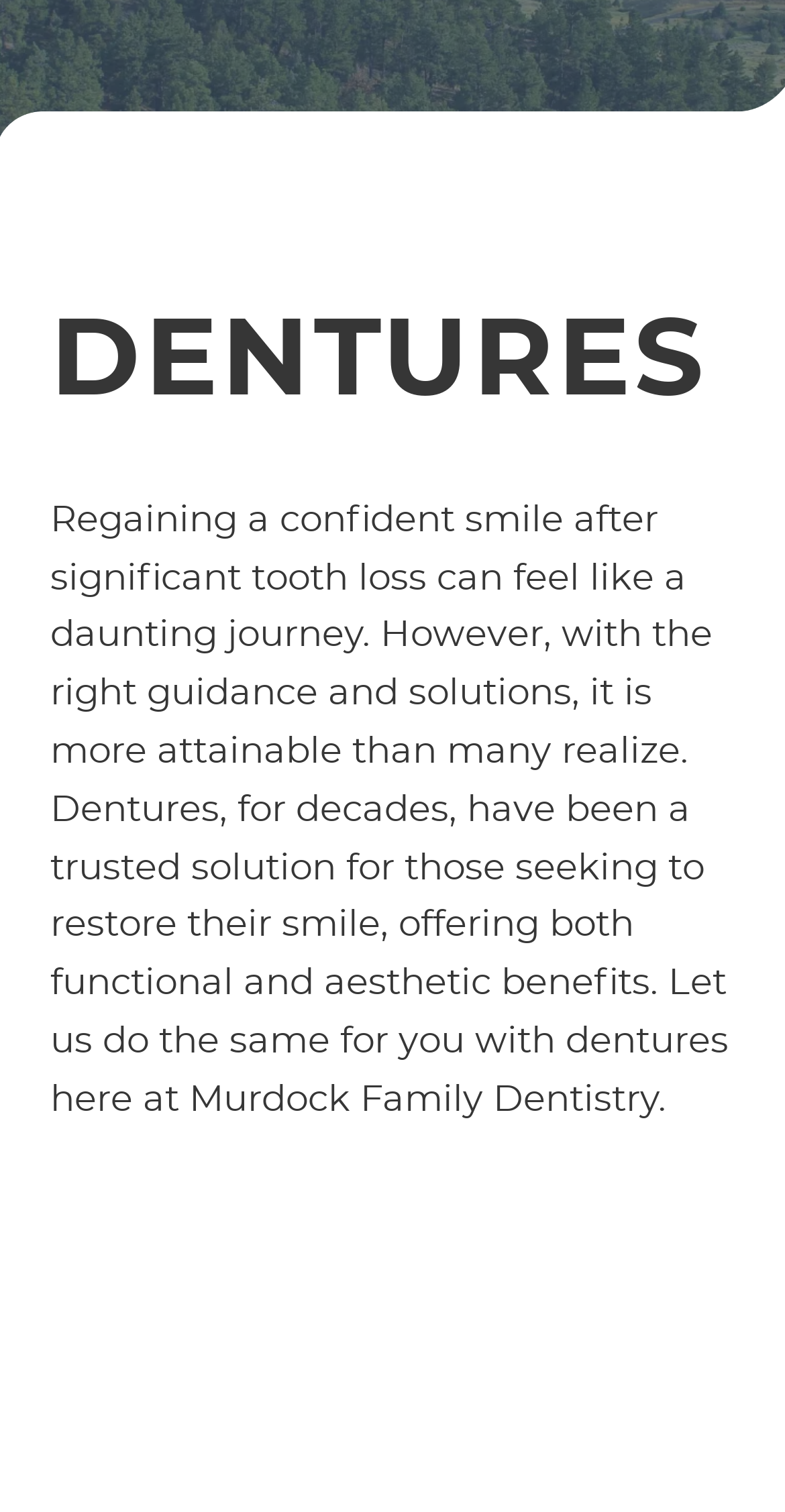Provide the bounding box coordinates of the HTML element described by the text: "Menu".

None